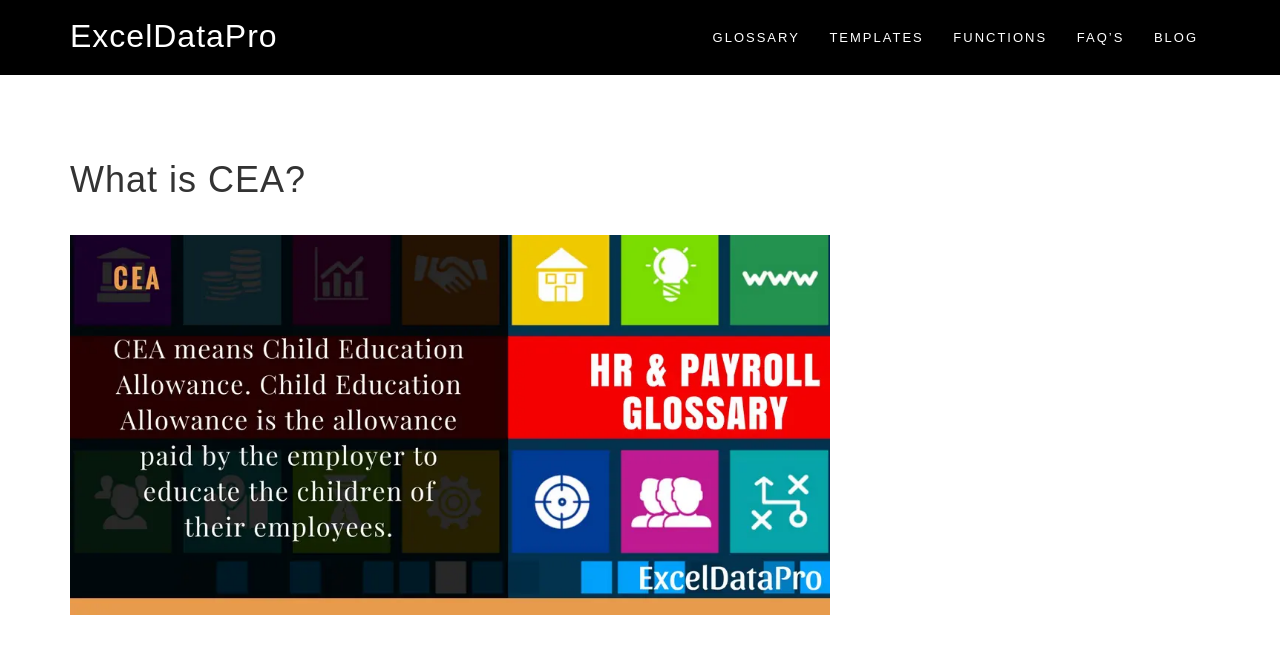Find the main header of the webpage and produce its text content.

What is CEA?